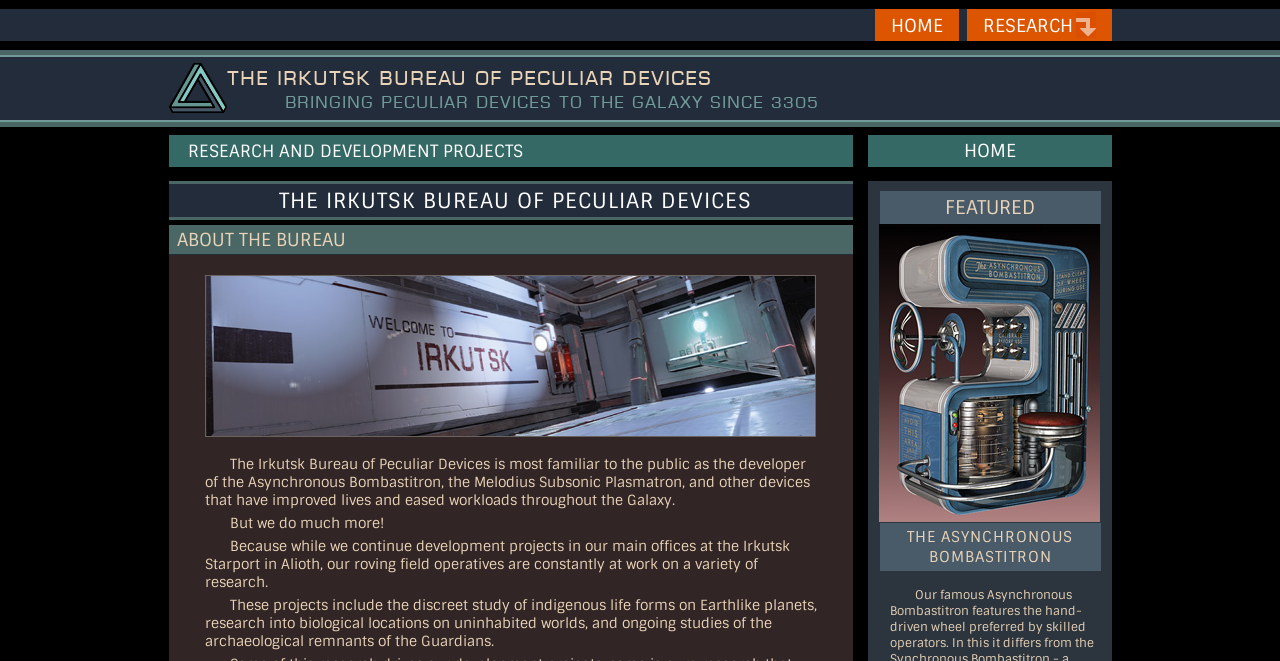What is the purpose of the organization?
Provide an in-depth answer to the question, covering all aspects.

I found the answer by reading the static text elements that describe the organization's goals, which state that they aim to improve lives and ease workloads throughout the Galaxy.